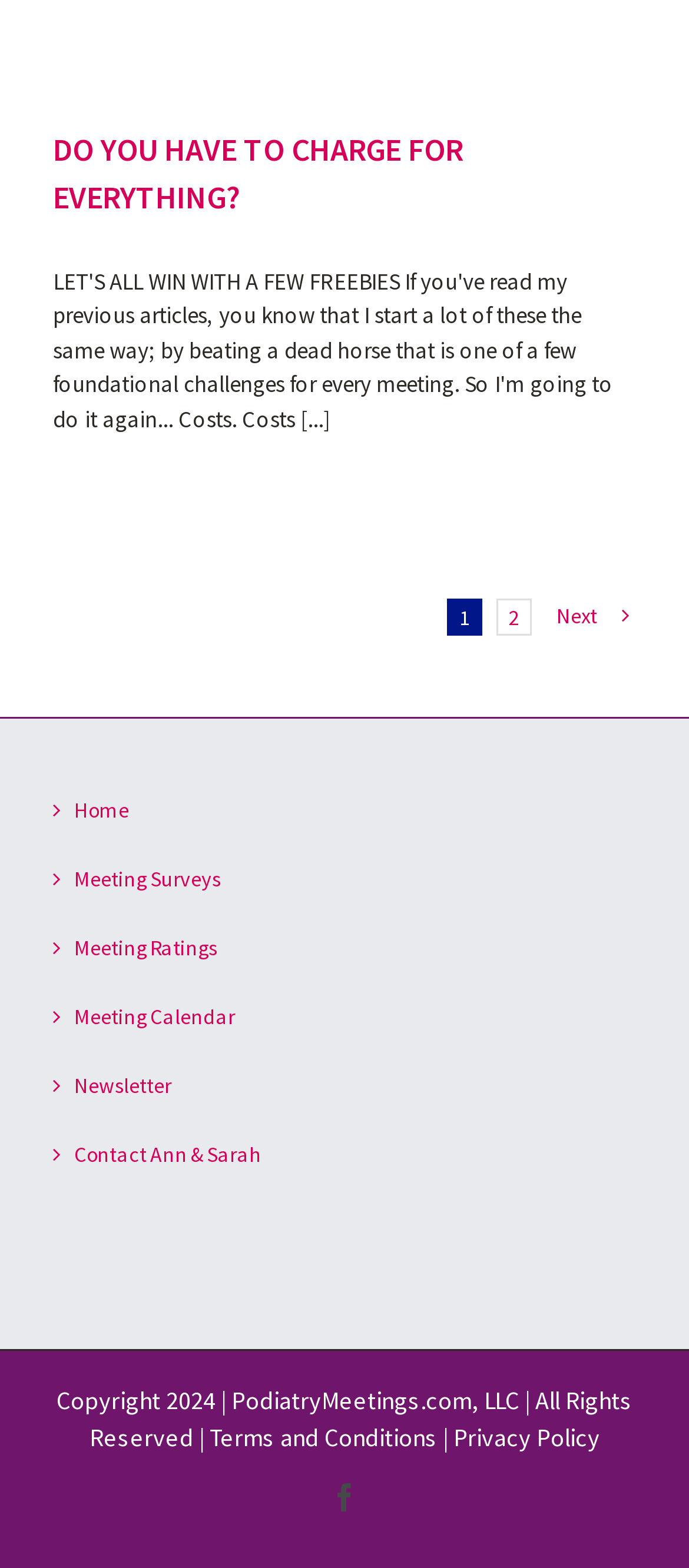What is the topic of the article?
Refer to the image and provide a detailed answer to the question.

The topic of the article can be determined by looking at the heading 'DO YOU HAVE TO CHARGE FOR EVERYTHING?' which is a child element of the article element.